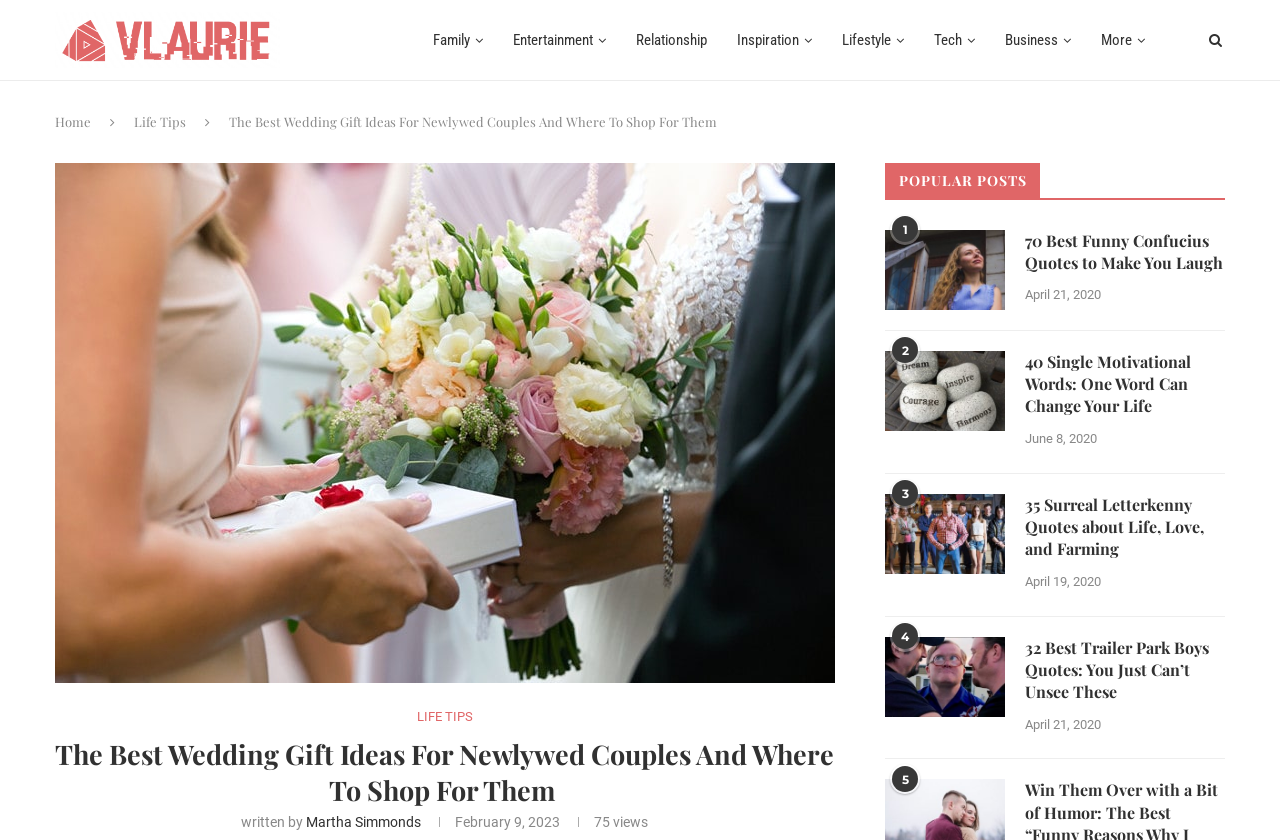Please provide a comprehensive response to the question based on the details in the image: What is the date of the article '70 Best Funny Confucius Quotes to Make You Laugh'?

I determined the date of the article by looking at the time element associated with the link '70 Best Funny Confucius Quotes to Make You Laugh', which shows the date 'April 21, 2020'.